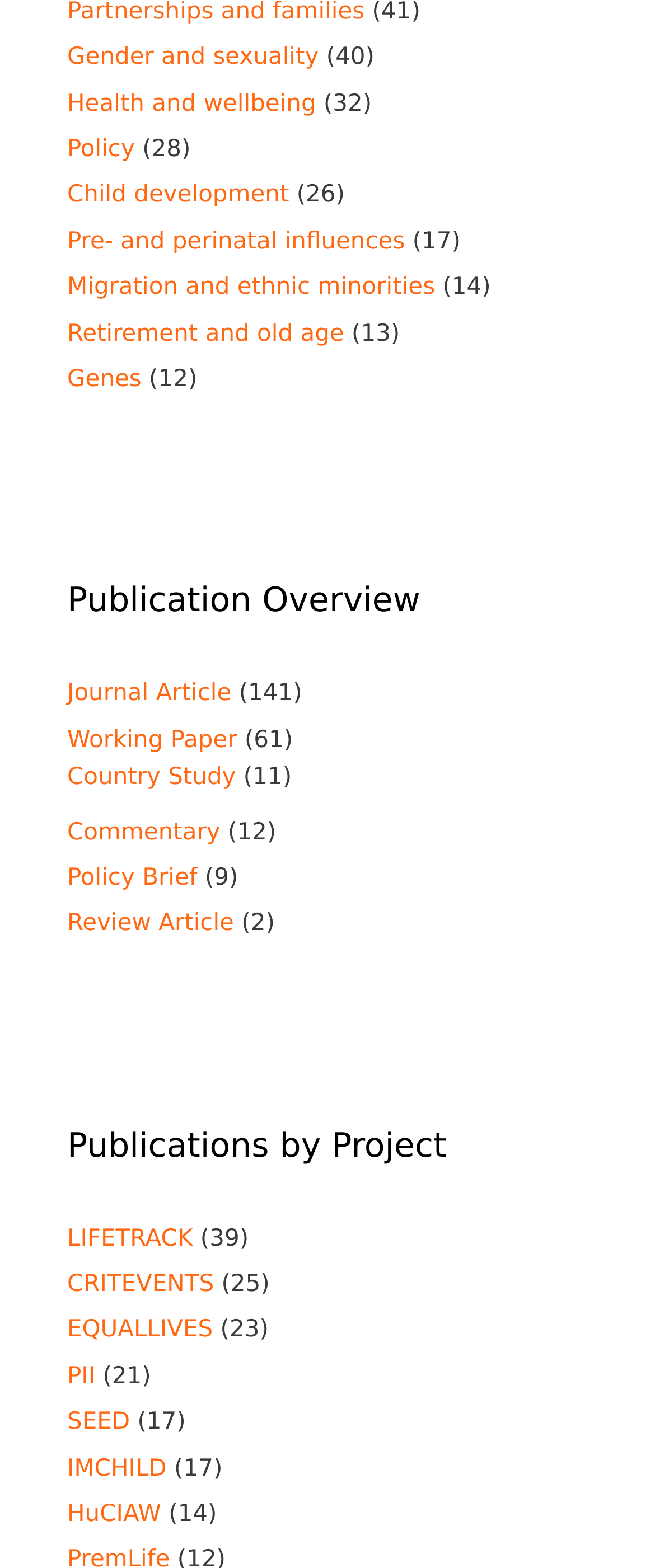How many links are under the 'Publications by Project' heading?
Please use the visual content to give a single word or phrase answer.

7